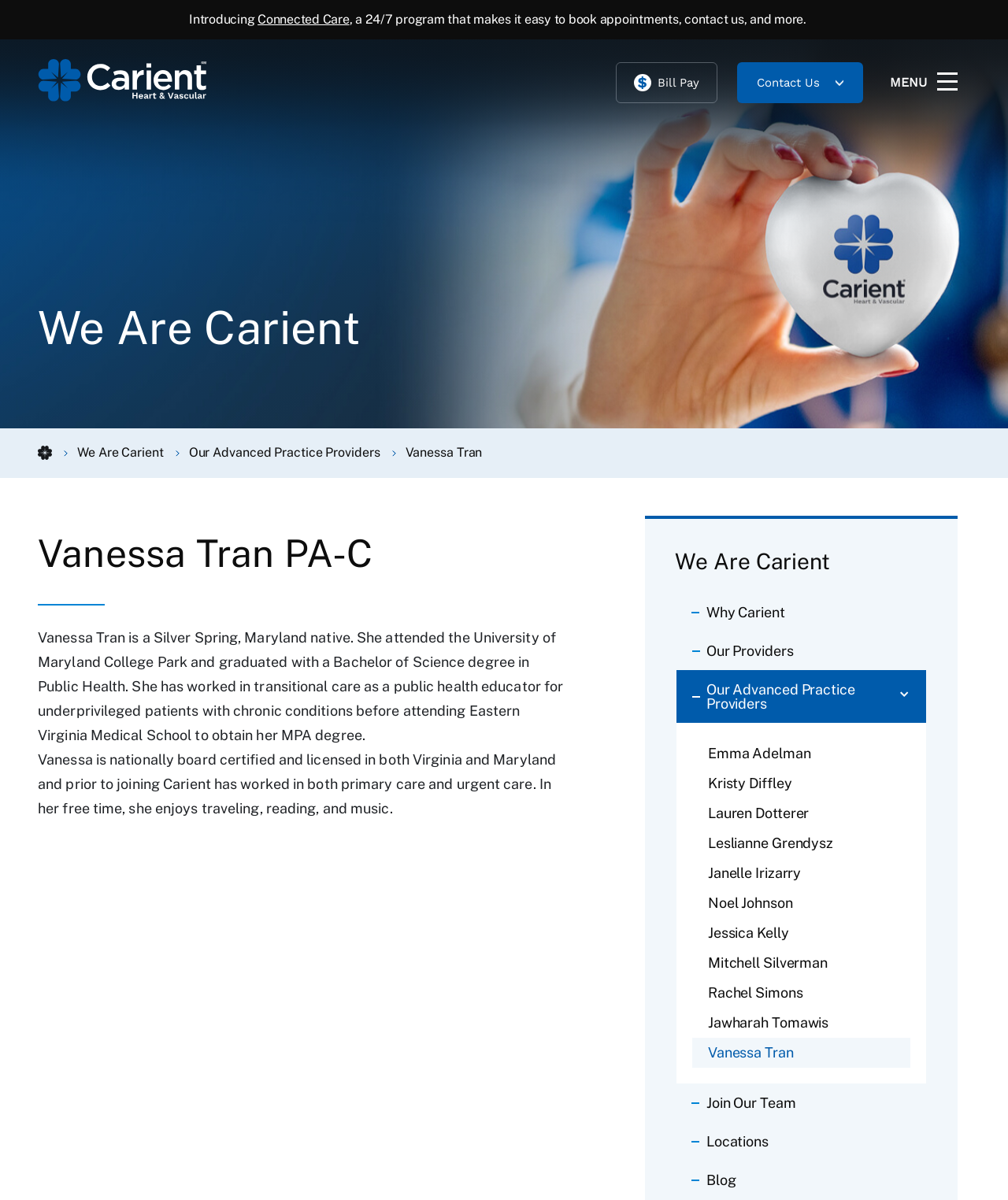Pinpoint the bounding box coordinates of the area that should be clicked to complete the following instruction: "Contact us by clicking the 'Contact Us' button". The coordinates must be given as four float numbers between 0 and 1, i.e., [left, top, right, bottom].

[0.731, 0.052, 0.856, 0.086]